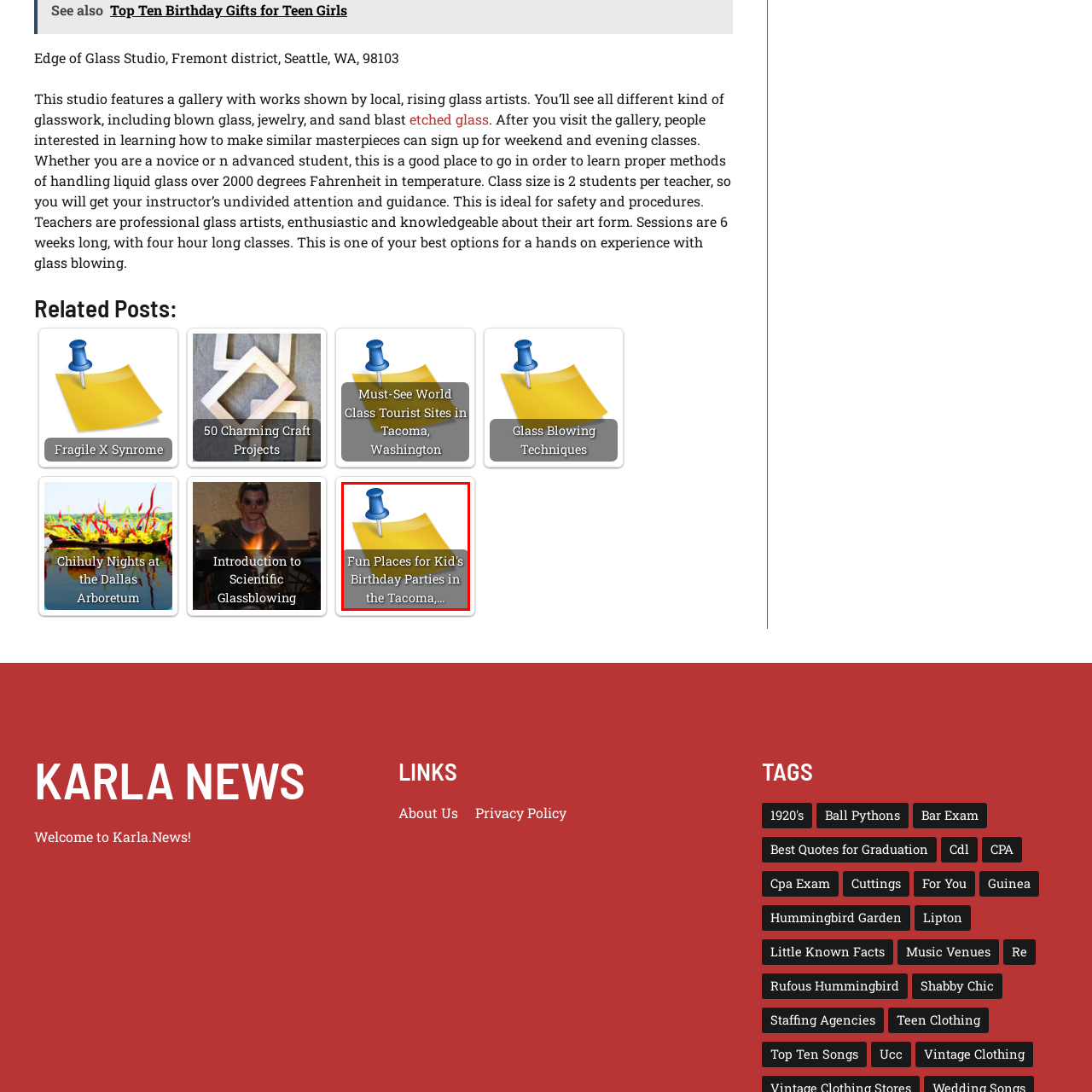Create a detailed narrative of the scene depicted inside the red-outlined image.

This image features a vibrant yellow sticky note adorned with a blue pushpin, symbolizing a reminder or important note. The text reads "Fun Places for Kid's Birthday Parties in the Tacoma,..." suggesting a focus on entertainment and celebratory venues tailored for children. This visual hints at a guide or article that offers recommendations for enjoyable and engaging locations in Tacoma, Washington, perfect for hosting memorable birthday celebrations. The design is inviting, aiming to capture the attention of parents and guardians looking for ways to make their child's special day exciting and fun.